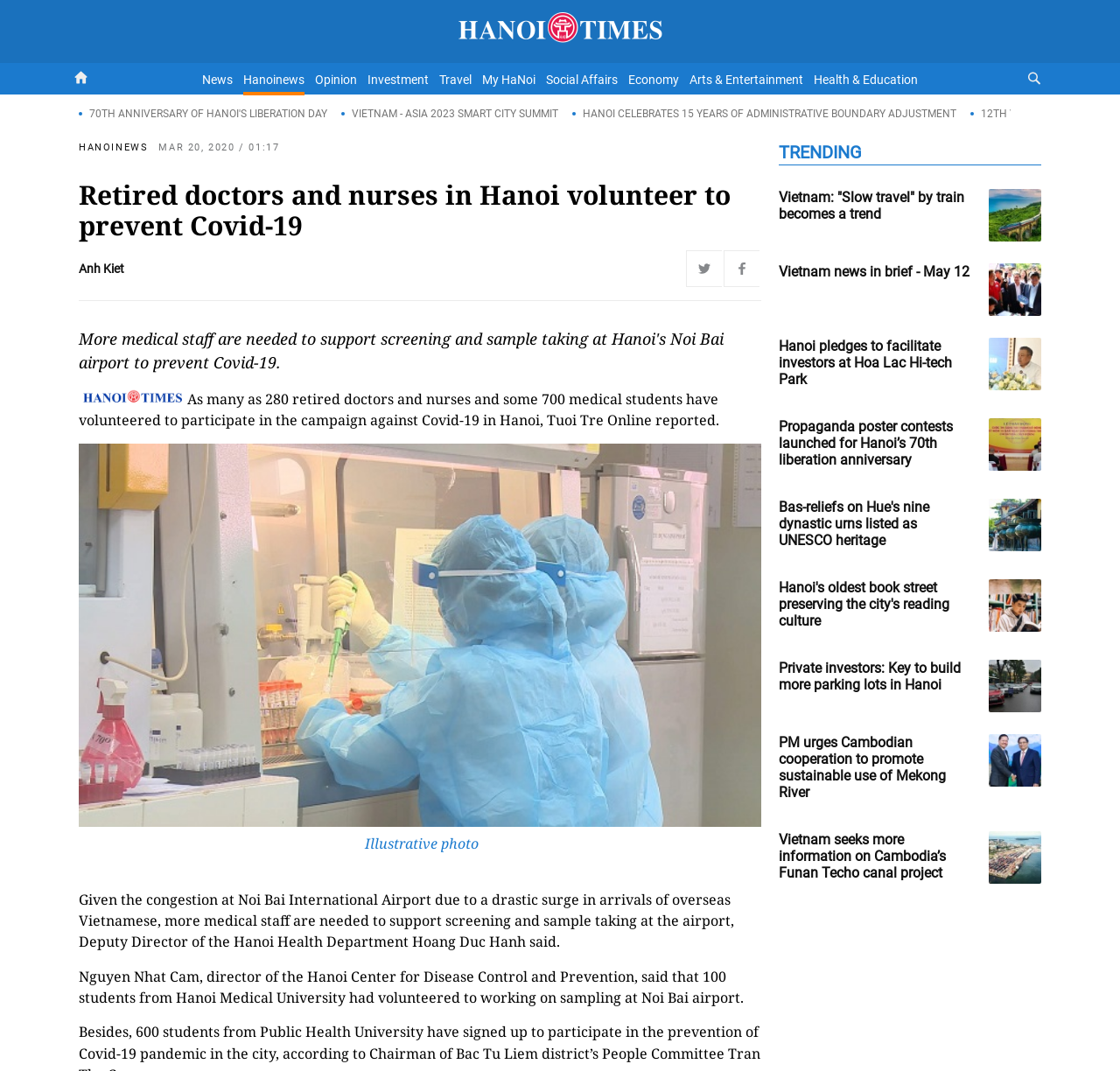Please specify the bounding box coordinates of the clickable region to carry out the following instruction: "Visit the 'Hanoi Times' homepage". The coordinates should be four float numbers between 0 and 1, in the format [left, top, right, bottom].

[0.408, 0.008, 0.592, 0.045]